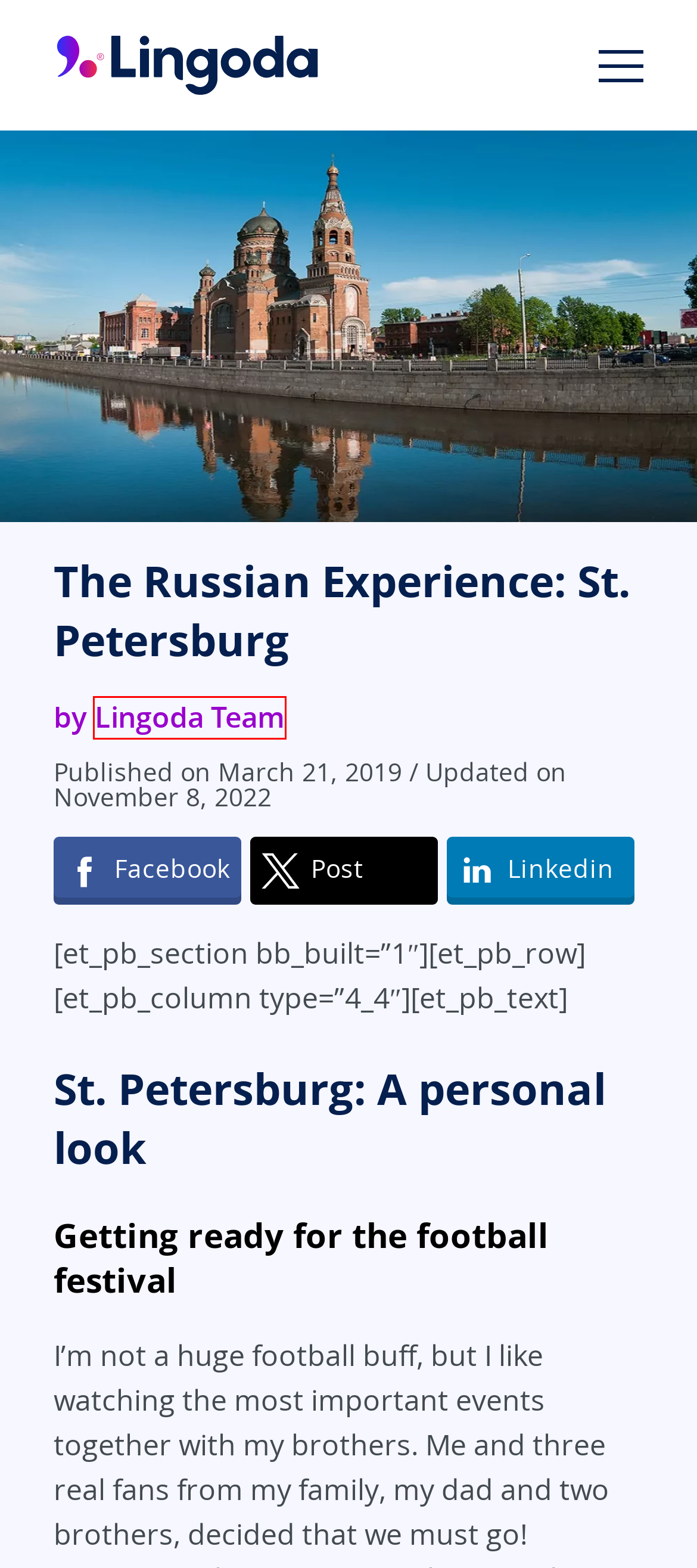Take a look at the provided webpage screenshot featuring a red bounding box around an element. Select the most appropriate webpage description for the page that loads after clicking on the element inside the red bounding box. Here are the candidates:
A. Research & Studies | Lingoda | Online Language School
B. Press | Lingoda | Online Language School
C. Learn Spanish Online from Native-Level Teachers | Lingoda
D. Lingoda - The Online Language School
E. Learn German Online from Native-Level Teachers | Lingoda
F. Terms and Conditions | Lingoda | Online Language School
G. The Lingoda Team
H. About us | Lingoda | Online Language School

G